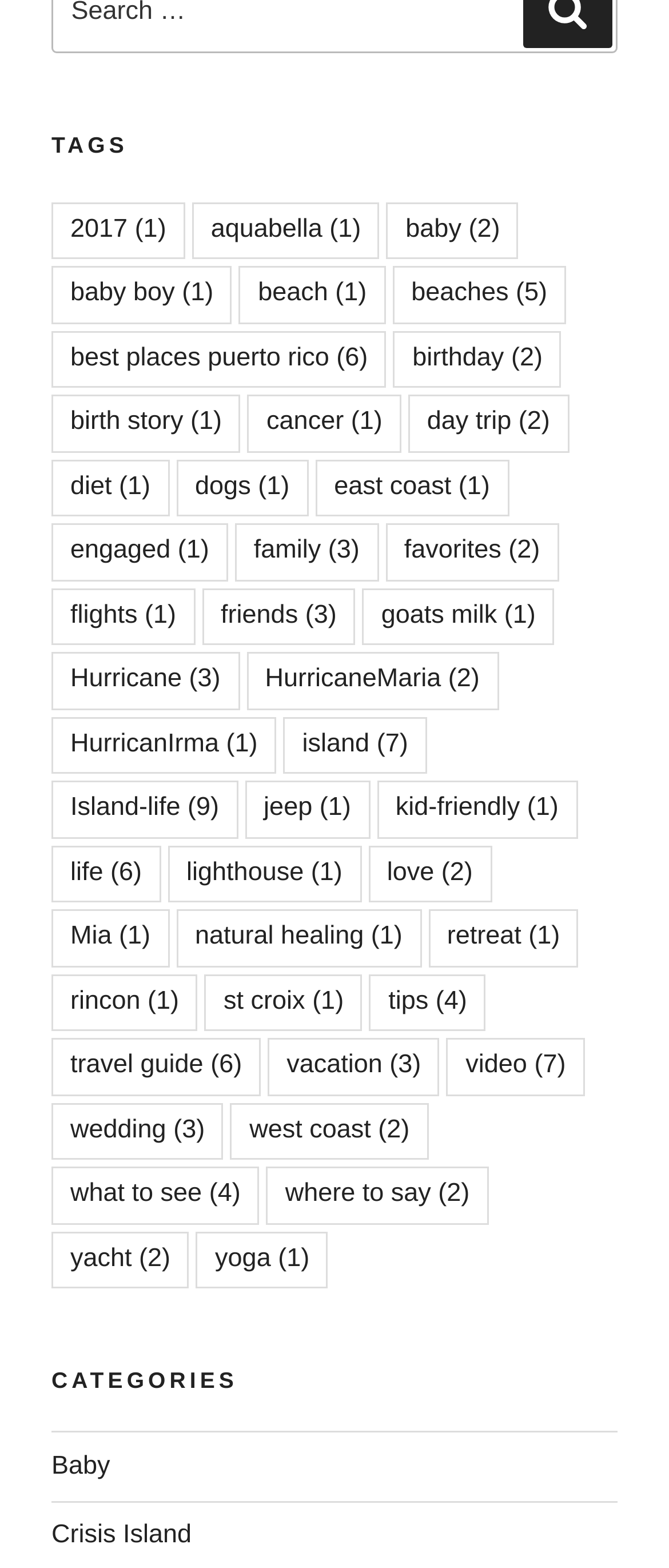What is the category of the last link?
Using the information from the image, give a concise answer in one word or a short phrase.

yacht